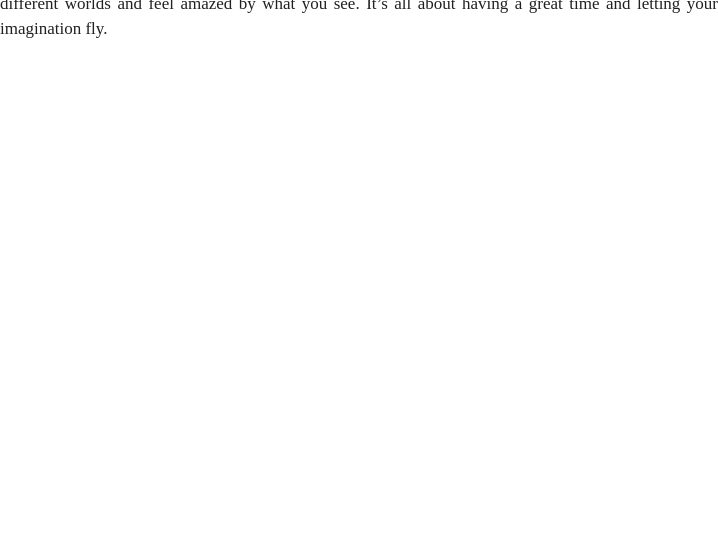Give a one-word or short phrase answer to the question: 
What is the purpose of the video player?

To enhance understanding